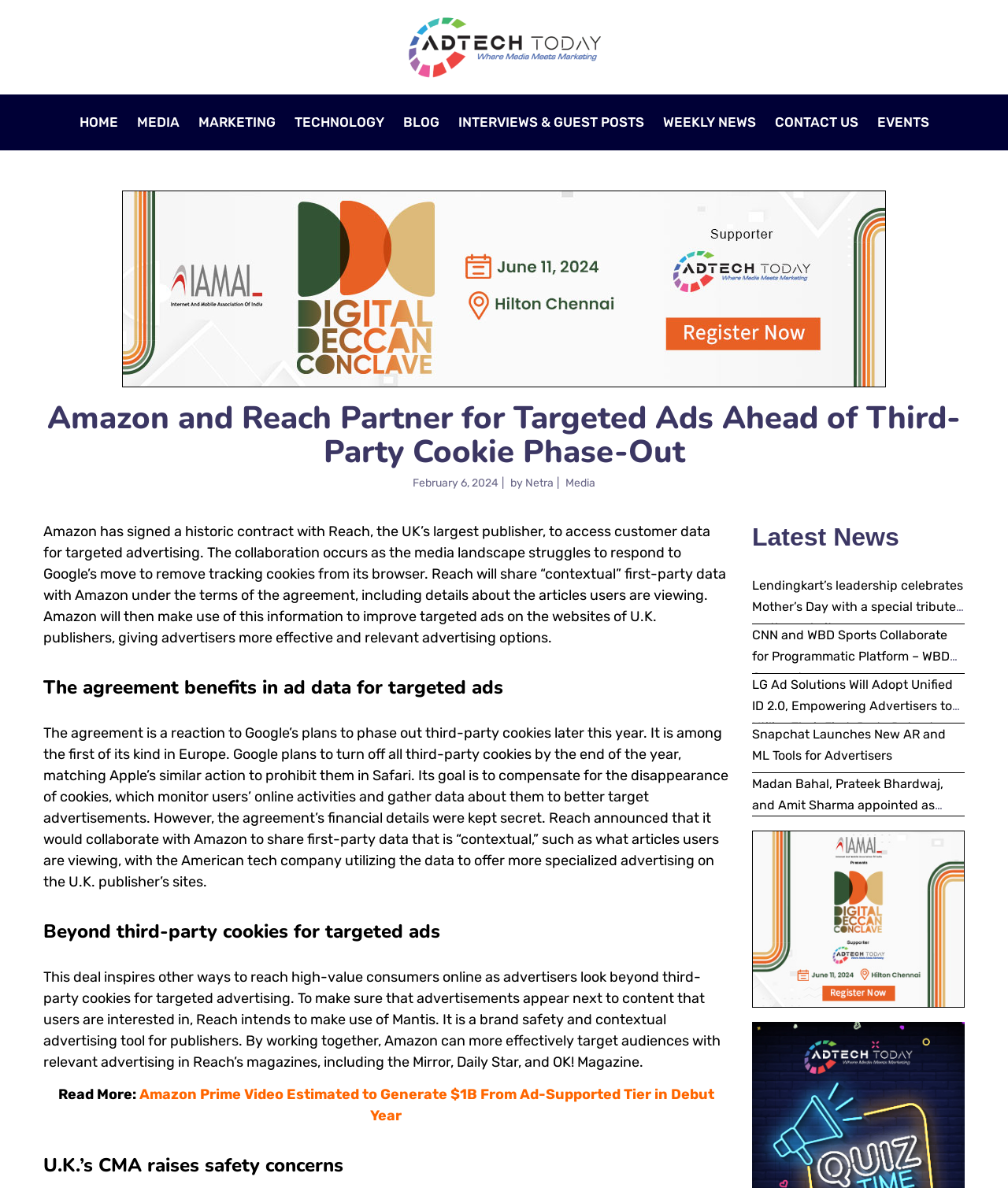What is the name of the publisher that signed a contract with Amazon?
Could you answer the question in a detailed manner, providing as much information as possible?

I found the name of the publisher that signed a contract with Amazon by reading the static text element that mentions 'Reach' as the UK's largest publisher that signed a historic contract with Amazon.